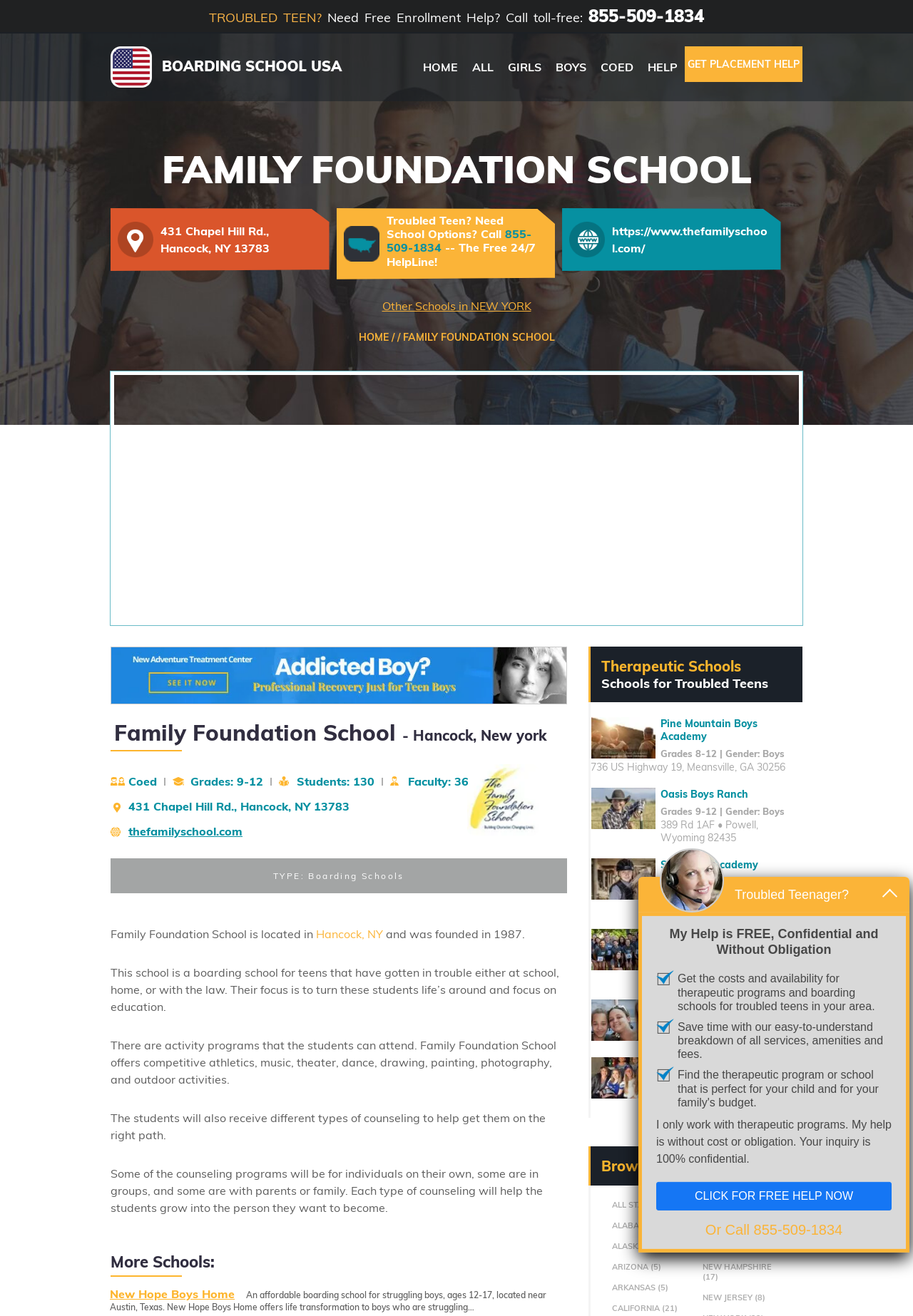Please mark the bounding box coordinates of the area that should be clicked to carry out the instruction: "Call toll-free for free enrollment help".

[0.645, 0.004, 0.771, 0.02]